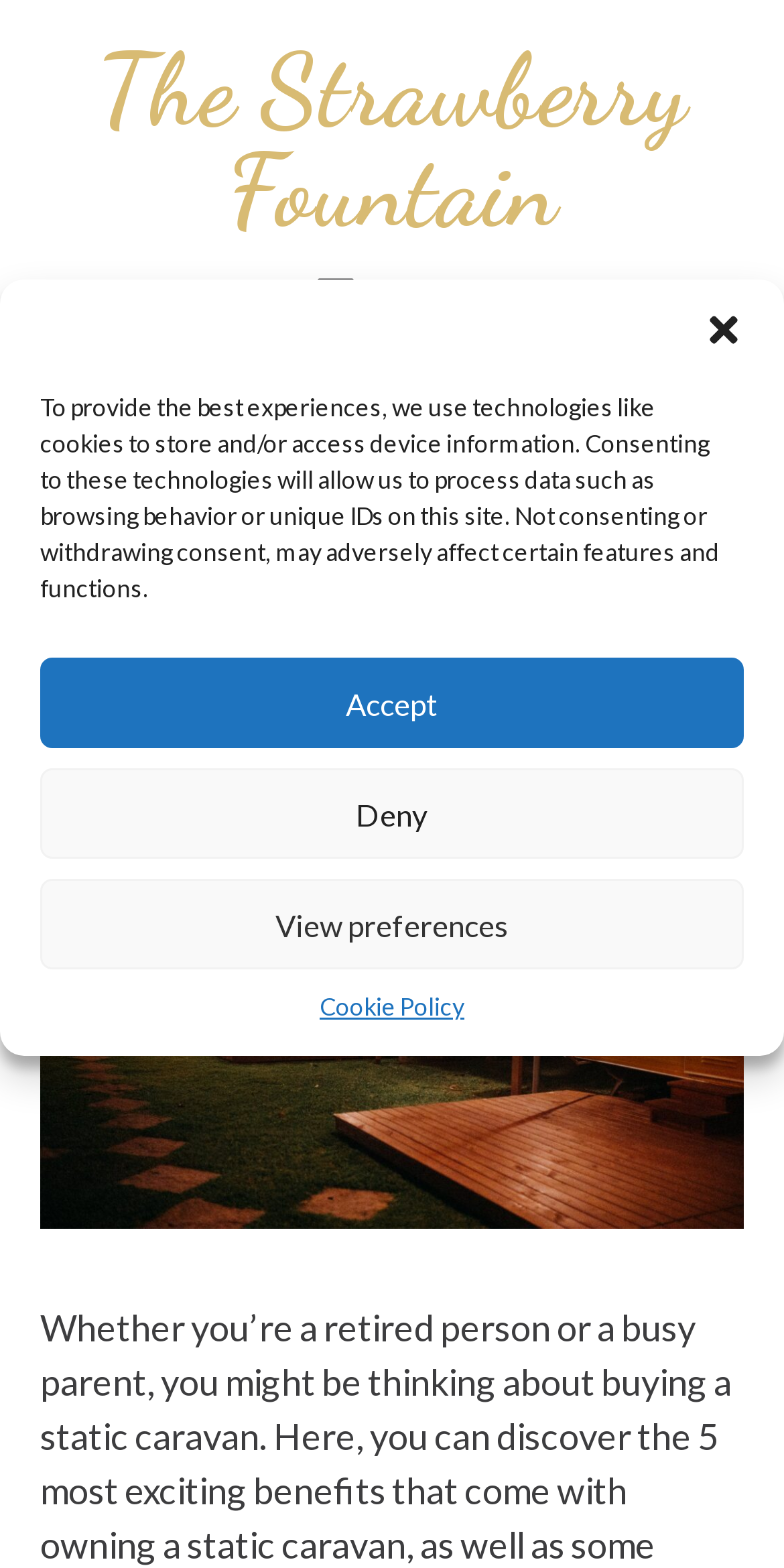Find the coordinates for the bounding box of the element with this description: "Menu".

[0.0, 0.167, 1.0, 0.205]